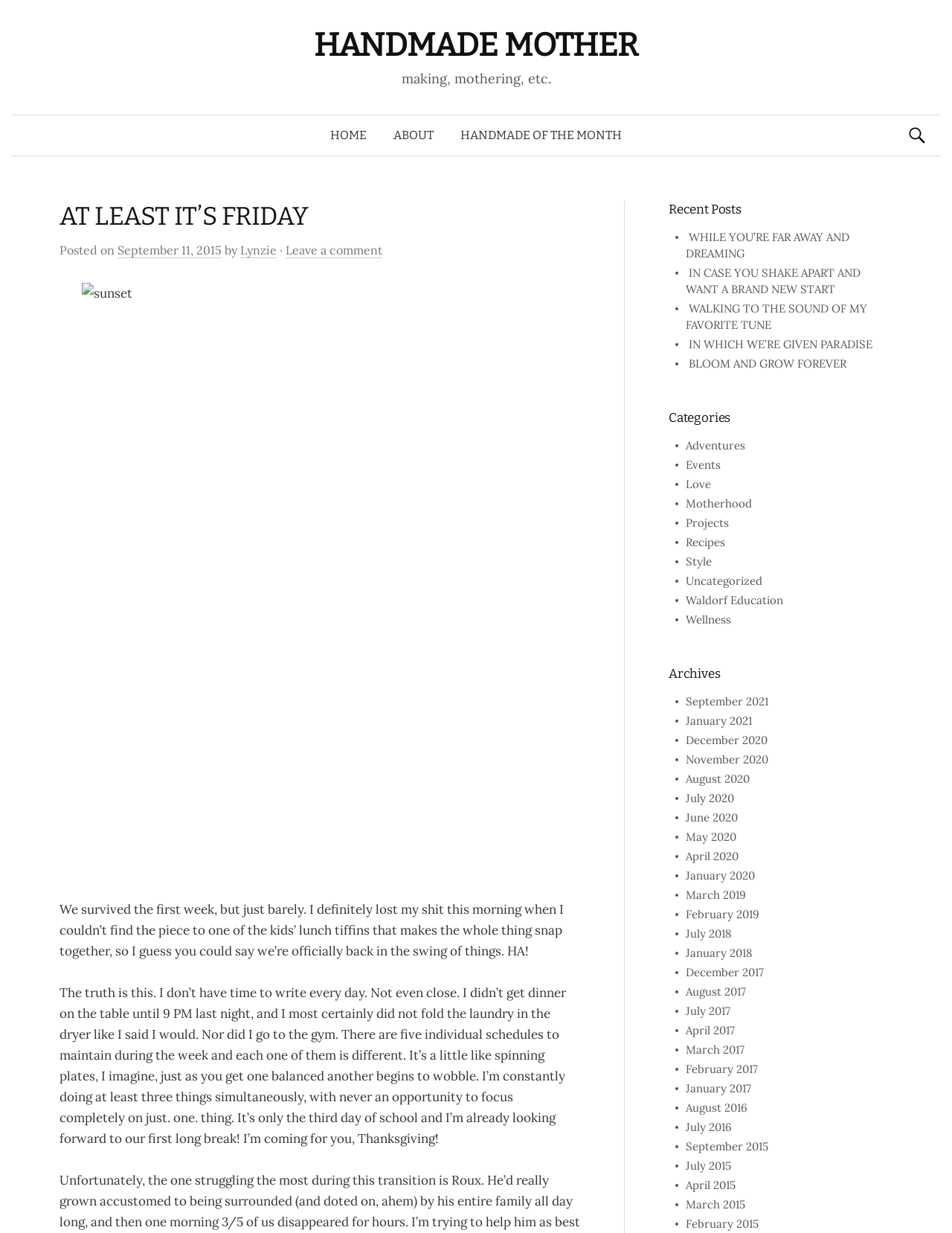Pinpoint the bounding box coordinates of the clickable area necessary to execute the following instruction: "View posts in the 'Motherhood' category". The coordinates should be given as four float numbers between 0 and 1, namely [left, top, right, bottom].

[0.72, 0.403, 0.789, 0.414]